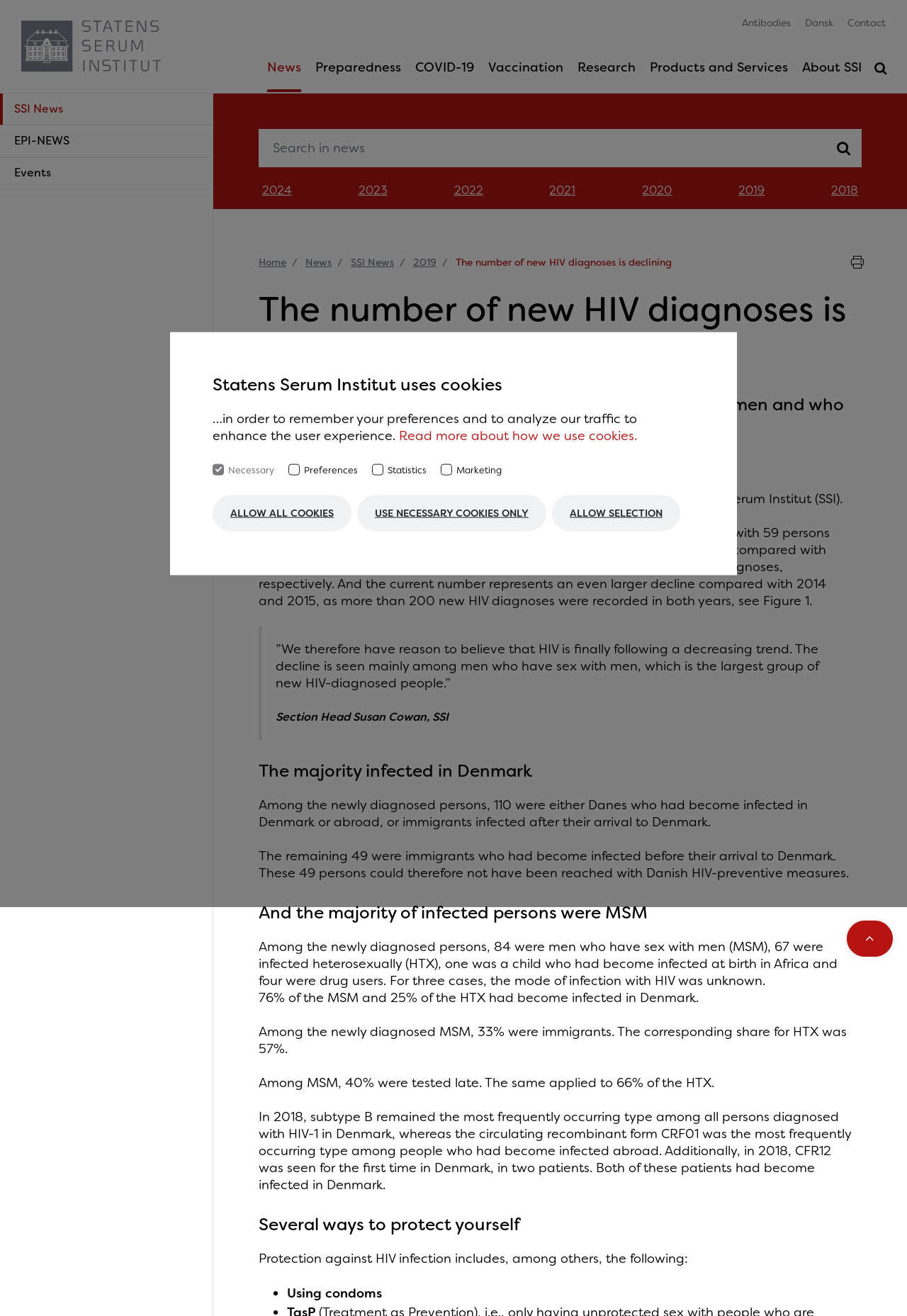Determine the bounding box coordinates of the clickable region to carry out the instruction: "Enter move-in date".

None